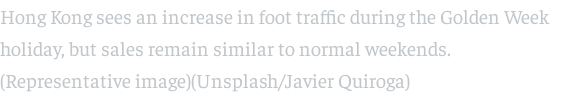Who is the photographer of the image?
Examine the screenshot and reply with a single word or phrase.

Javier Quiroga